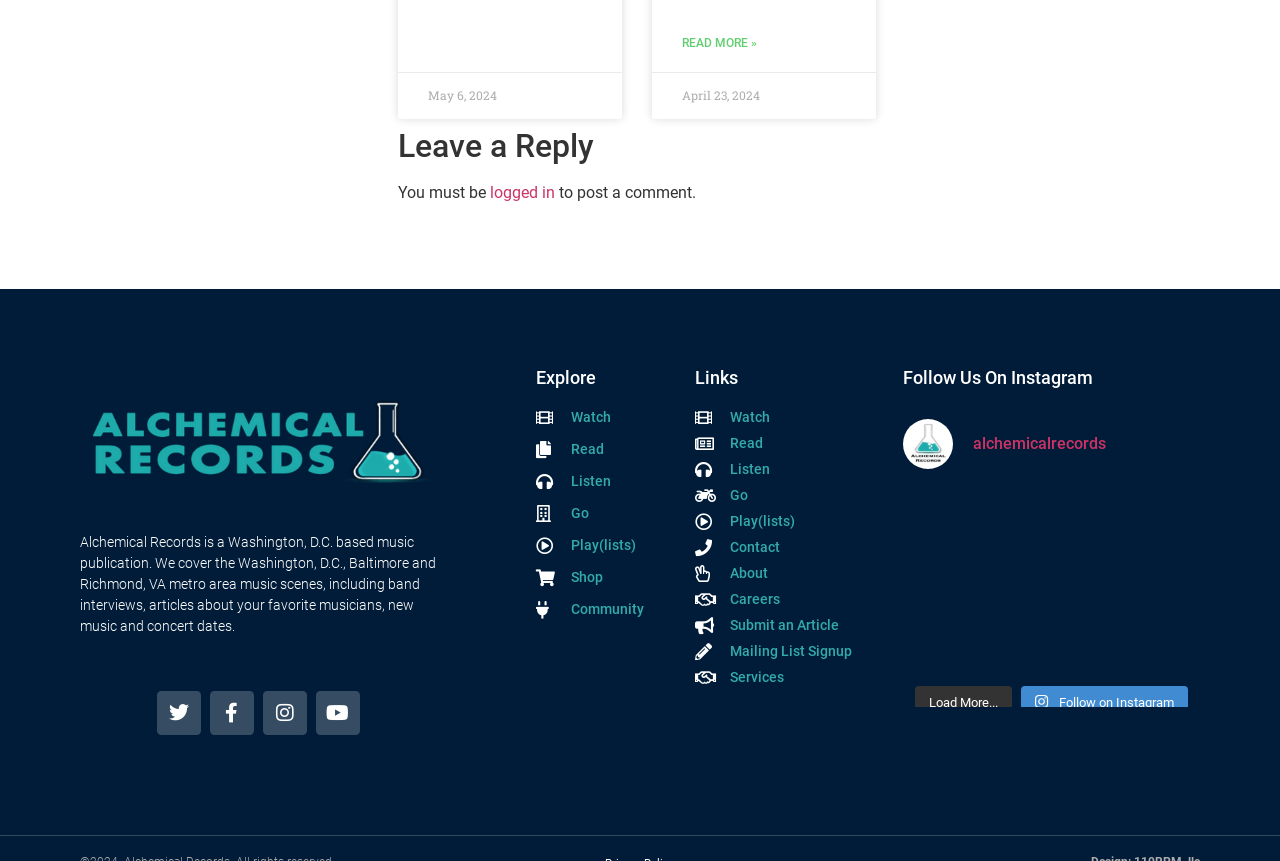Please give the bounding box coordinates of the area that should be clicked to fulfill the following instruction: "Load more articles". The coordinates should be in the format of four float numbers from 0 to 1, i.e., [left, top, right, bottom].

[0.715, 0.796, 0.791, 0.835]